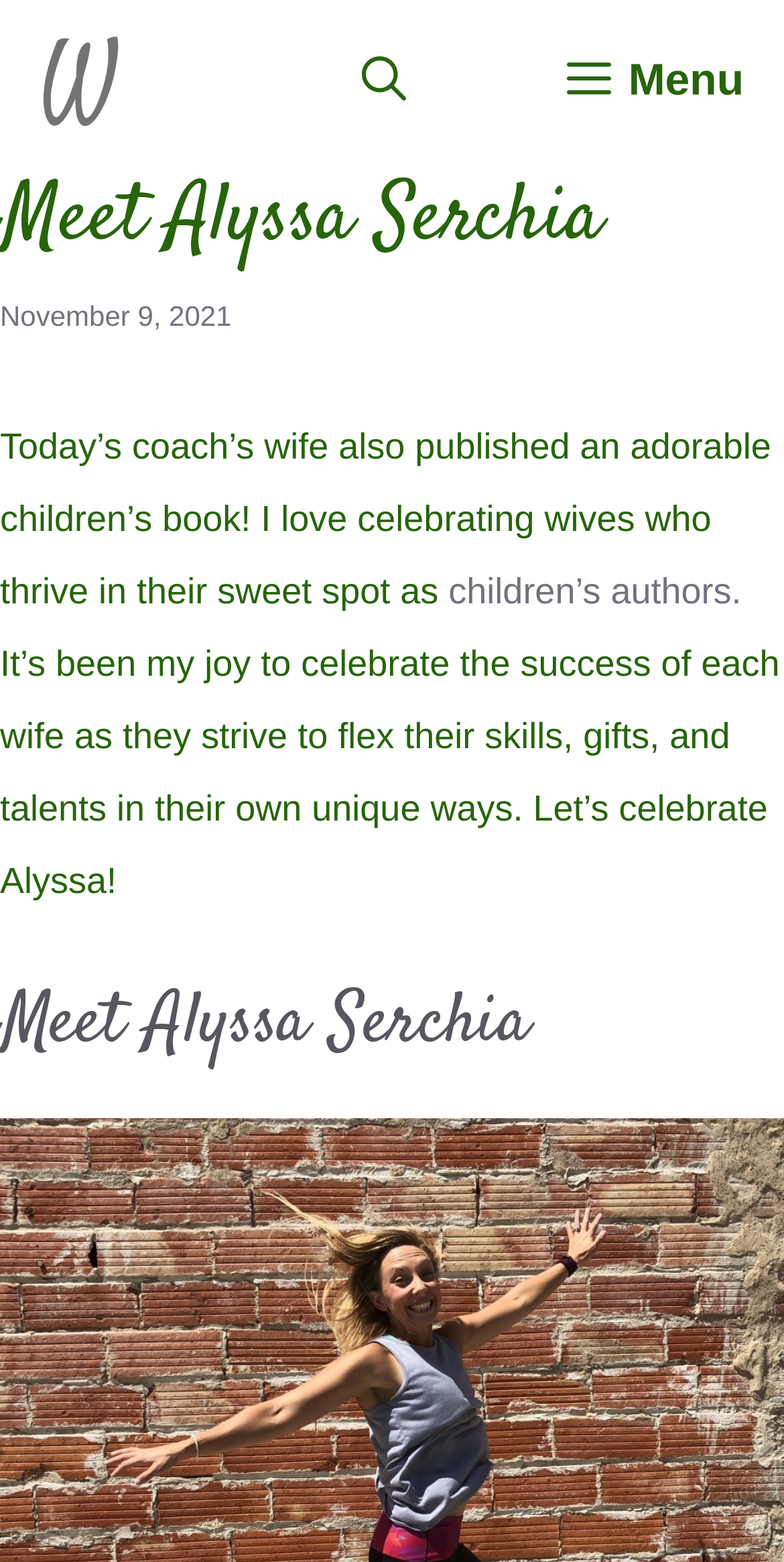What is the name of the author?
Observe the image and answer the question with a one-word or short phrase response.

Alyssa Serchia